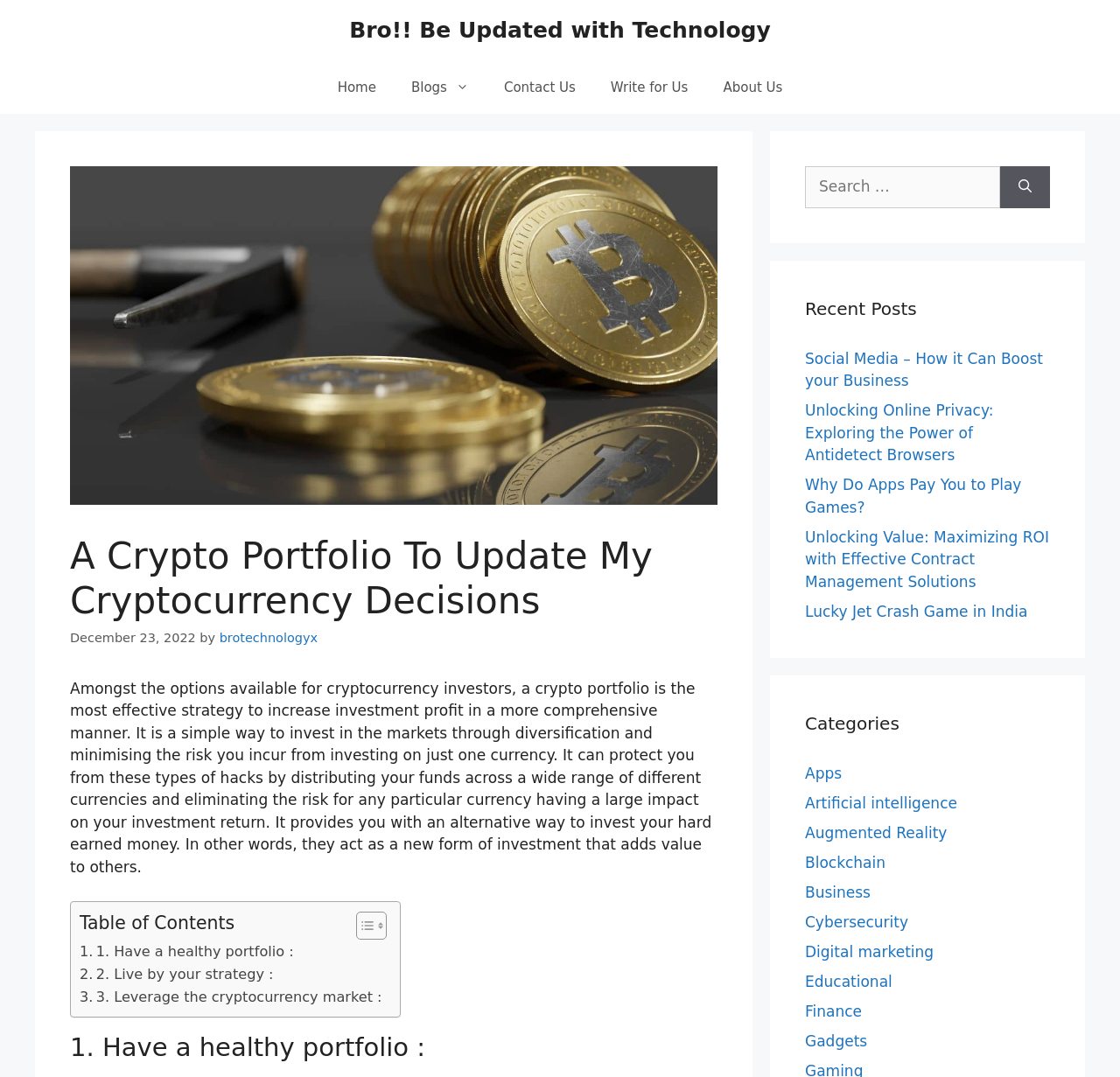Please locate the bounding box coordinates of the region I need to click to follow this instruction: "Click on the 'Write for Us' link".

[0.53, 0.057, 0.63, 0.106]